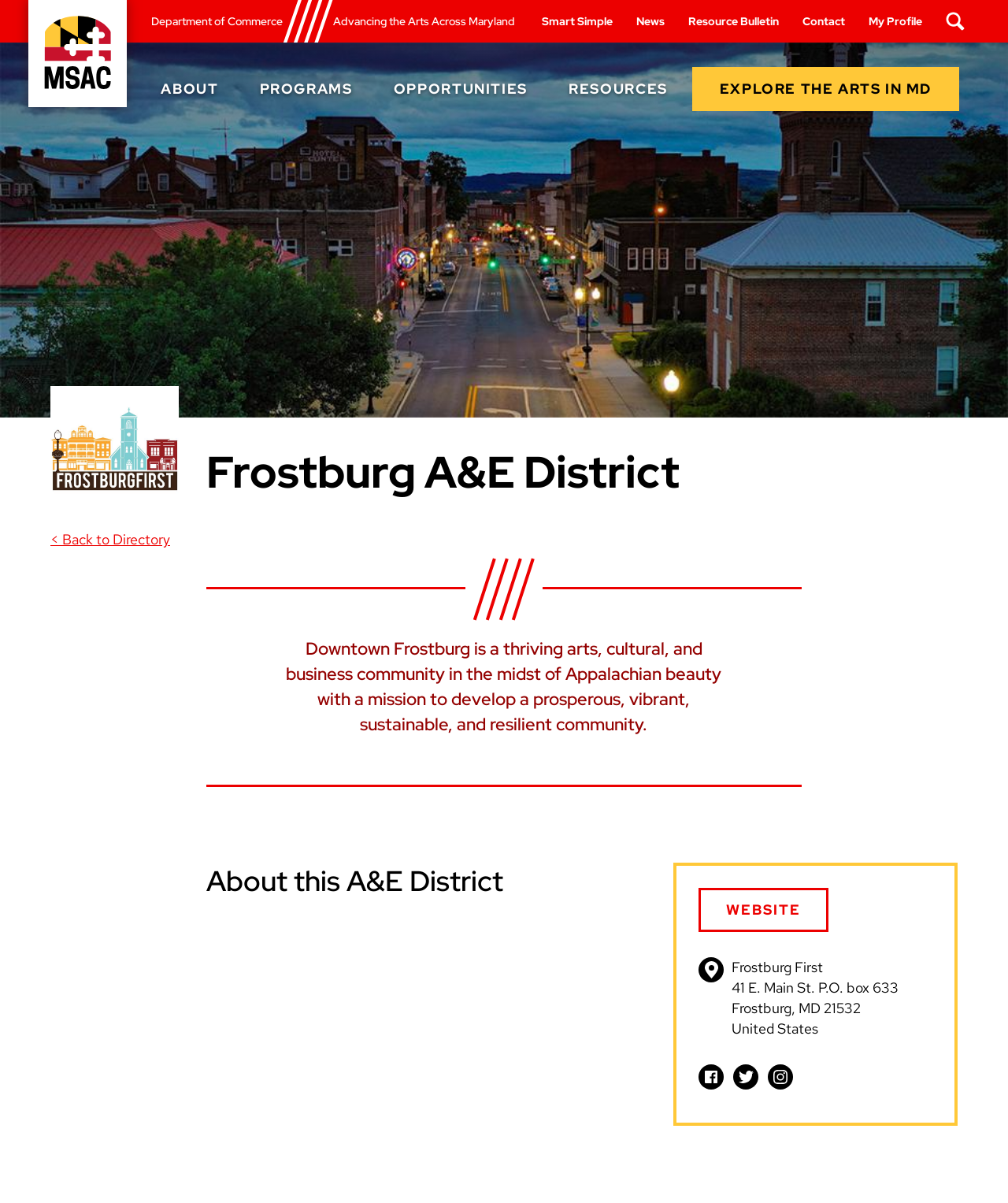What is the address of the Frostburg A&E District?
Using the image as a reference, give an elaborate response to the question.

I found the answer by looking at the complementary element which contains the contact information of the Frostburg A&E District, including its address.